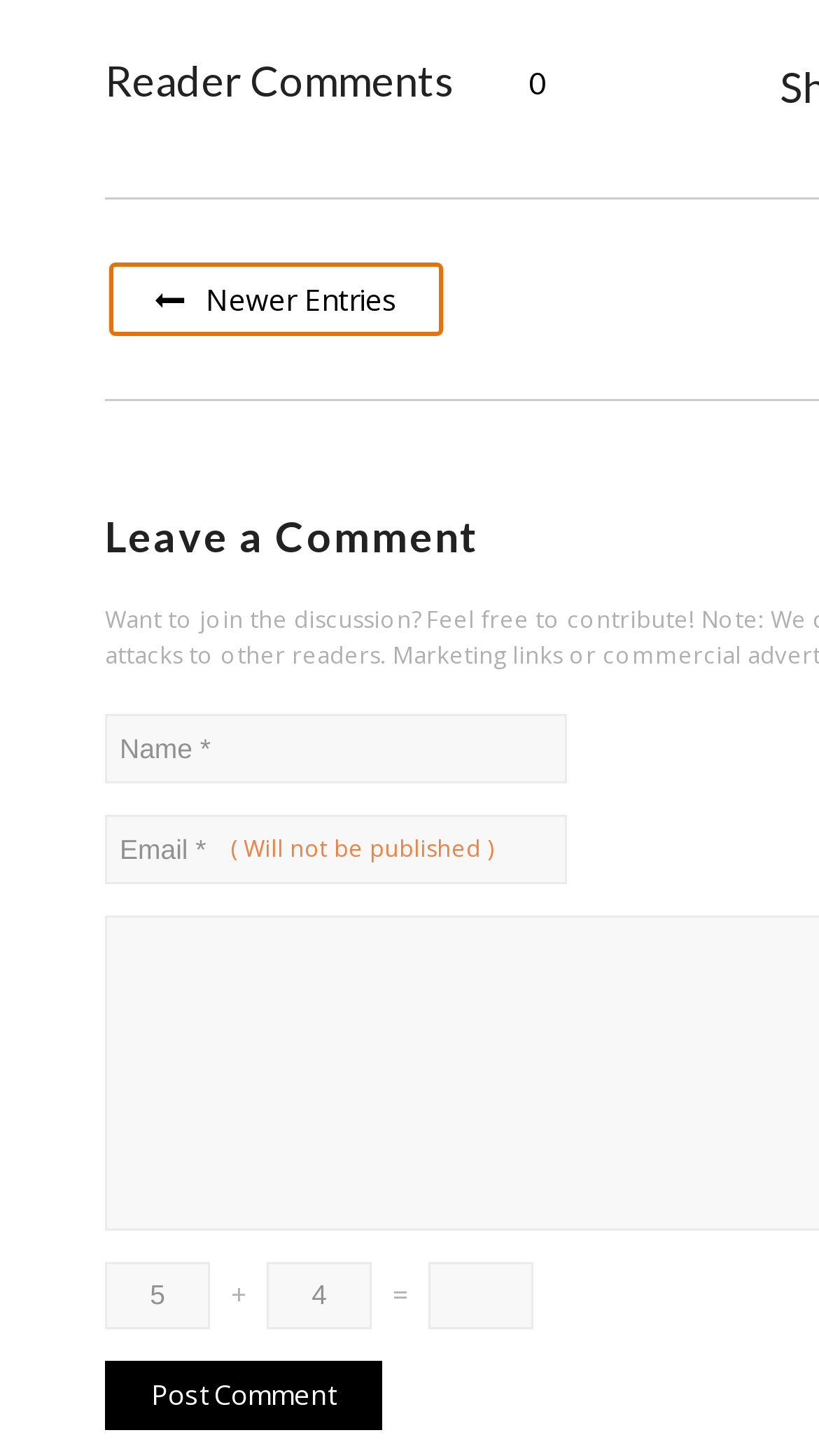Determine the bounding box coordinates of the region I should click to achieve the following instruction: "Click to post a comment". Ensure the bounding box coordinates are four float numbers between 0 and 1, i.e., [left, top, right, bottom].

[0.128, 0.935, 0.467, 0.982]